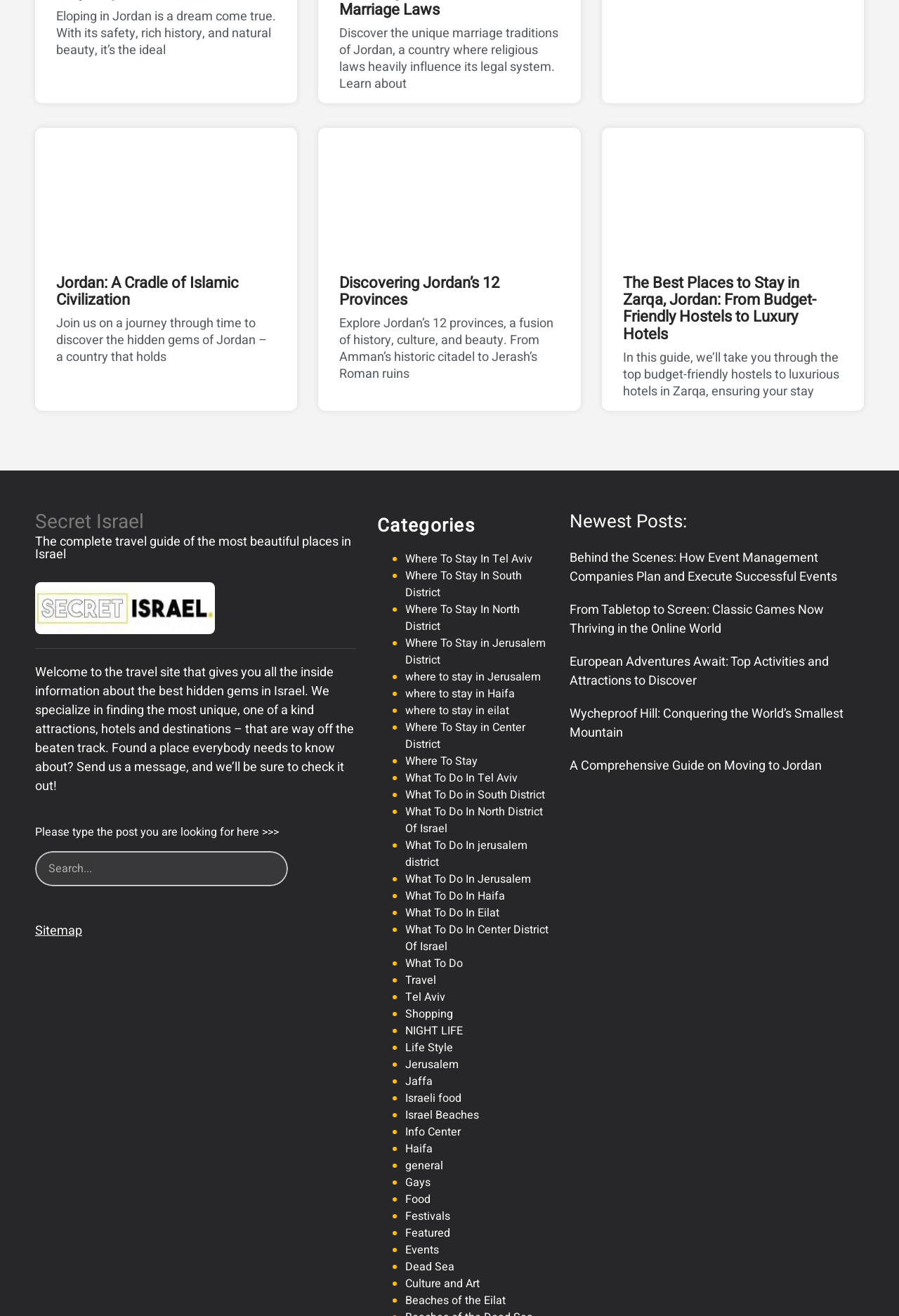What is the category of the link 'Where To Stay In Tel Aviv'?
Based on the visual, give a brief answer using one word or a short phrase.

Accommodation